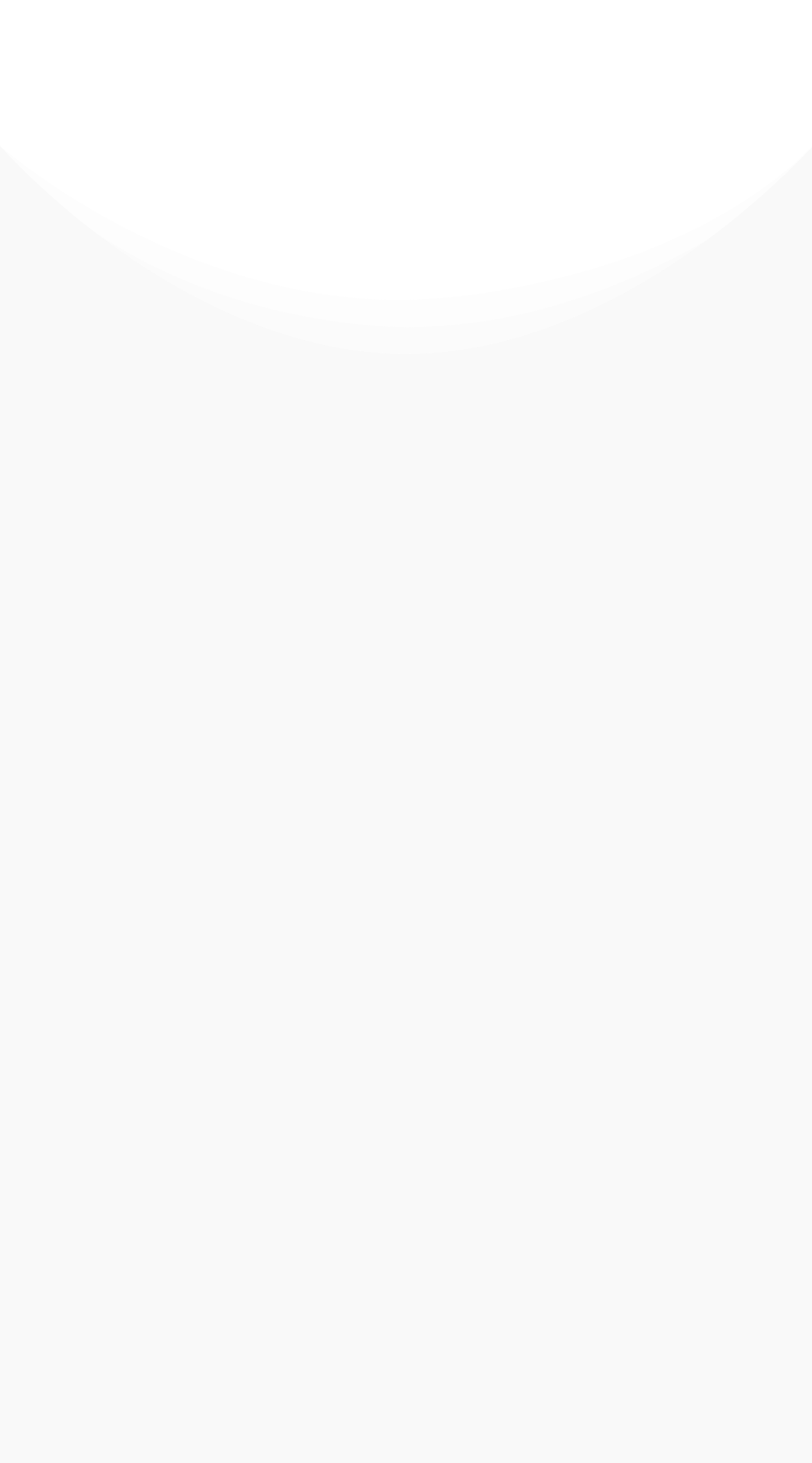Determine the bounding box coordinates of the element that should be clicked to execute the following command: "Click on the 'Better Block Inspiration' link".

None